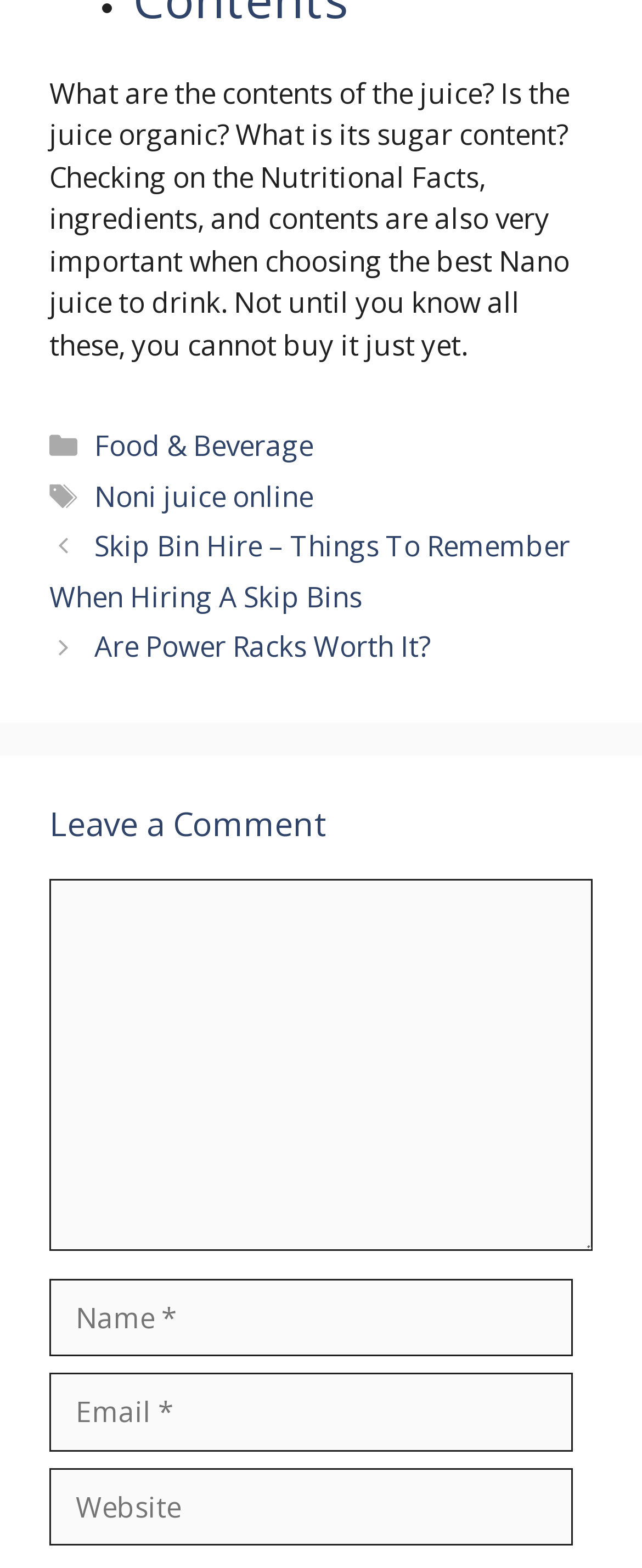Please determine the bounding box coordinates of the clickable area required to carry out the following instruction: "Enter your email". The coordinates must be four float numbers between 0 and 1, represented as [left, top, right, bottom].

[0.077, 0.876, 0.892, 0.925]